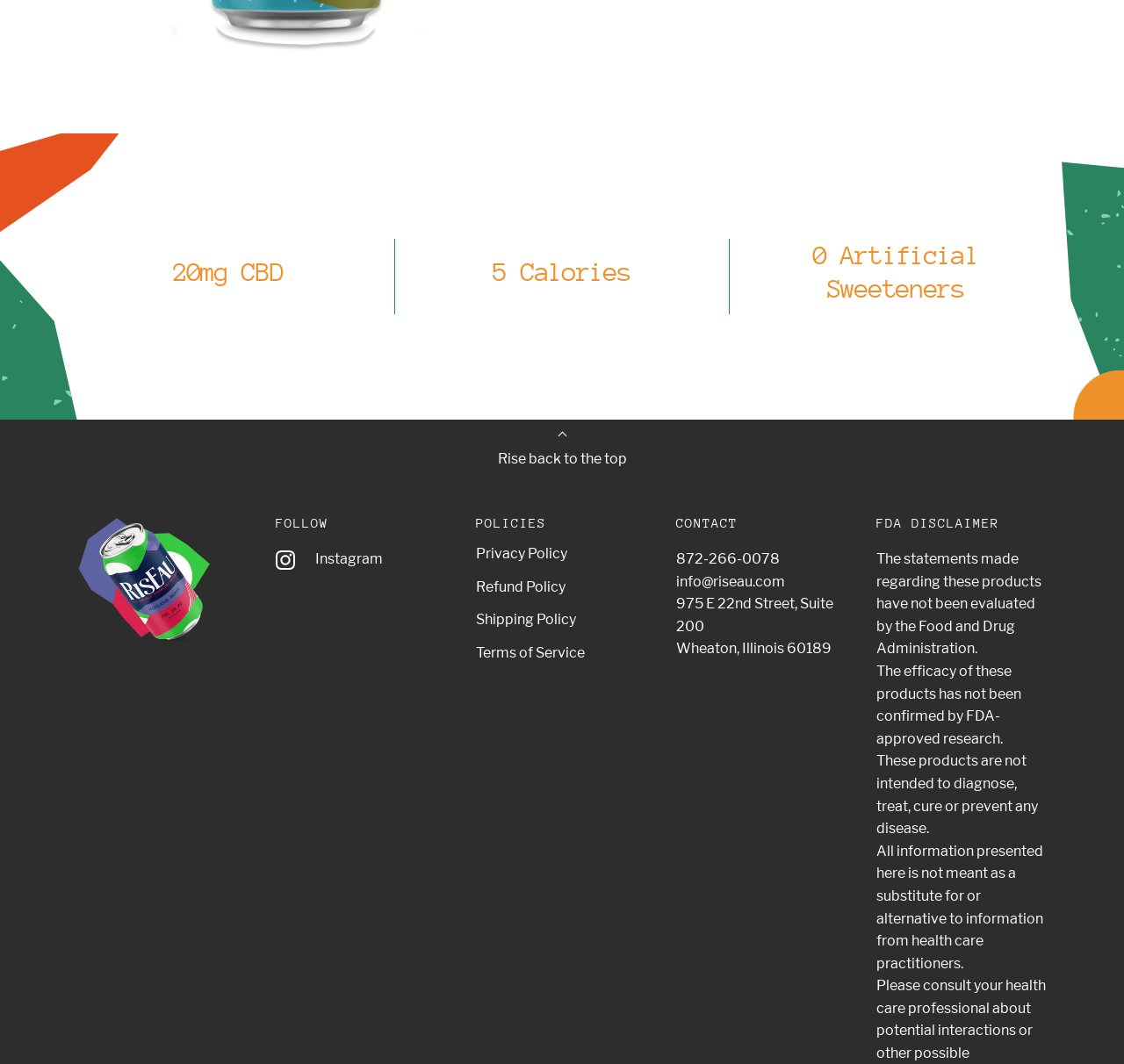Given the webpage screenshot and the description, determine the bounding box coordinates (top-left x, top-left y, bottom-right x, bottom-right y) that define the location of the UI element matching this description: Privacy Policy

[0.423, 0.505, 0.505, 0.536]